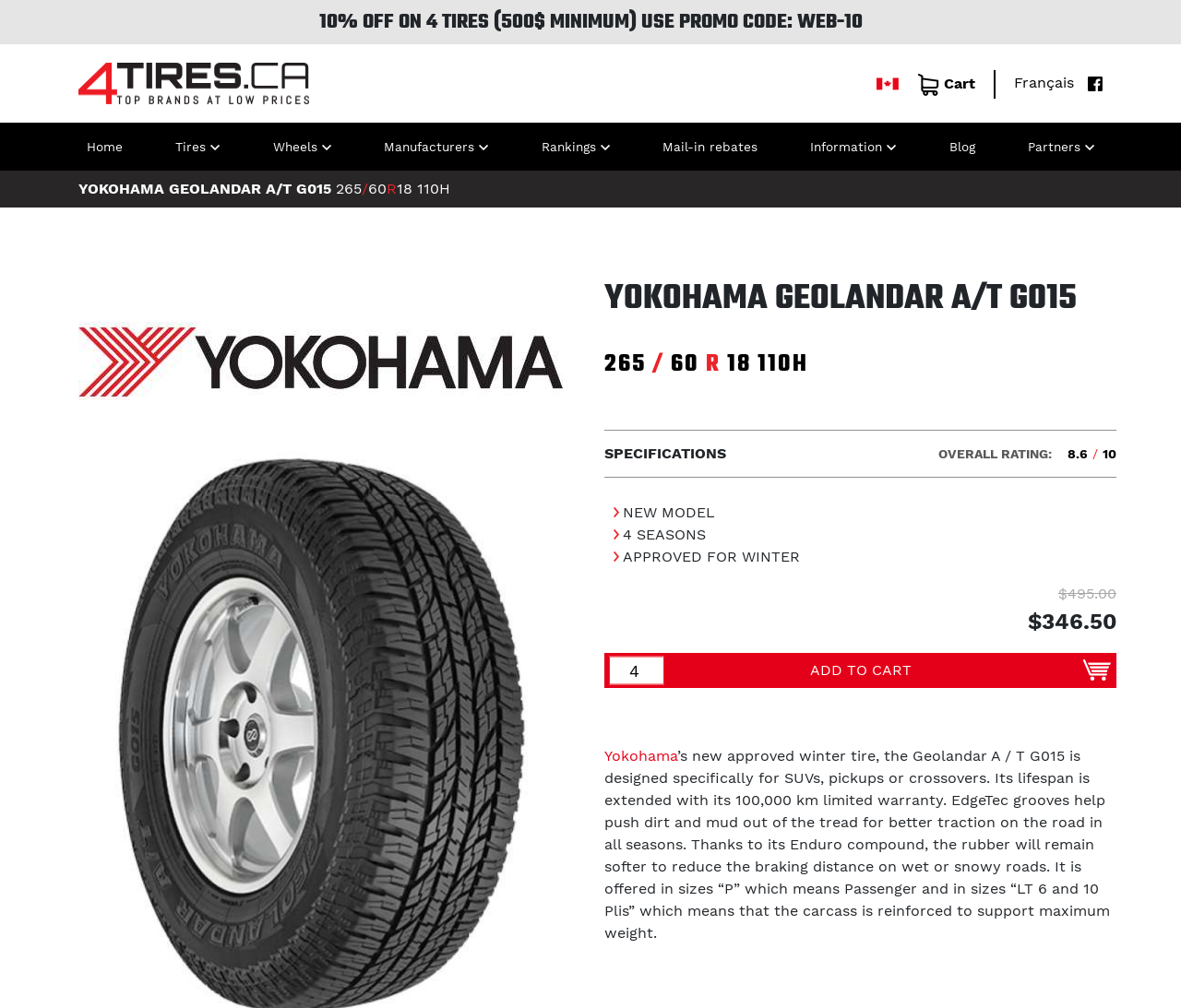Find the bounding box coordinates of the element's region that should be clicked in order to follow the given instruction: "View 'Mail-in rebates'". The coordinates should consist of four float numbers between 0 and 1, i.e., [left, top, right, bottom].

[0.555, 0.129, 0.648, 0.162]